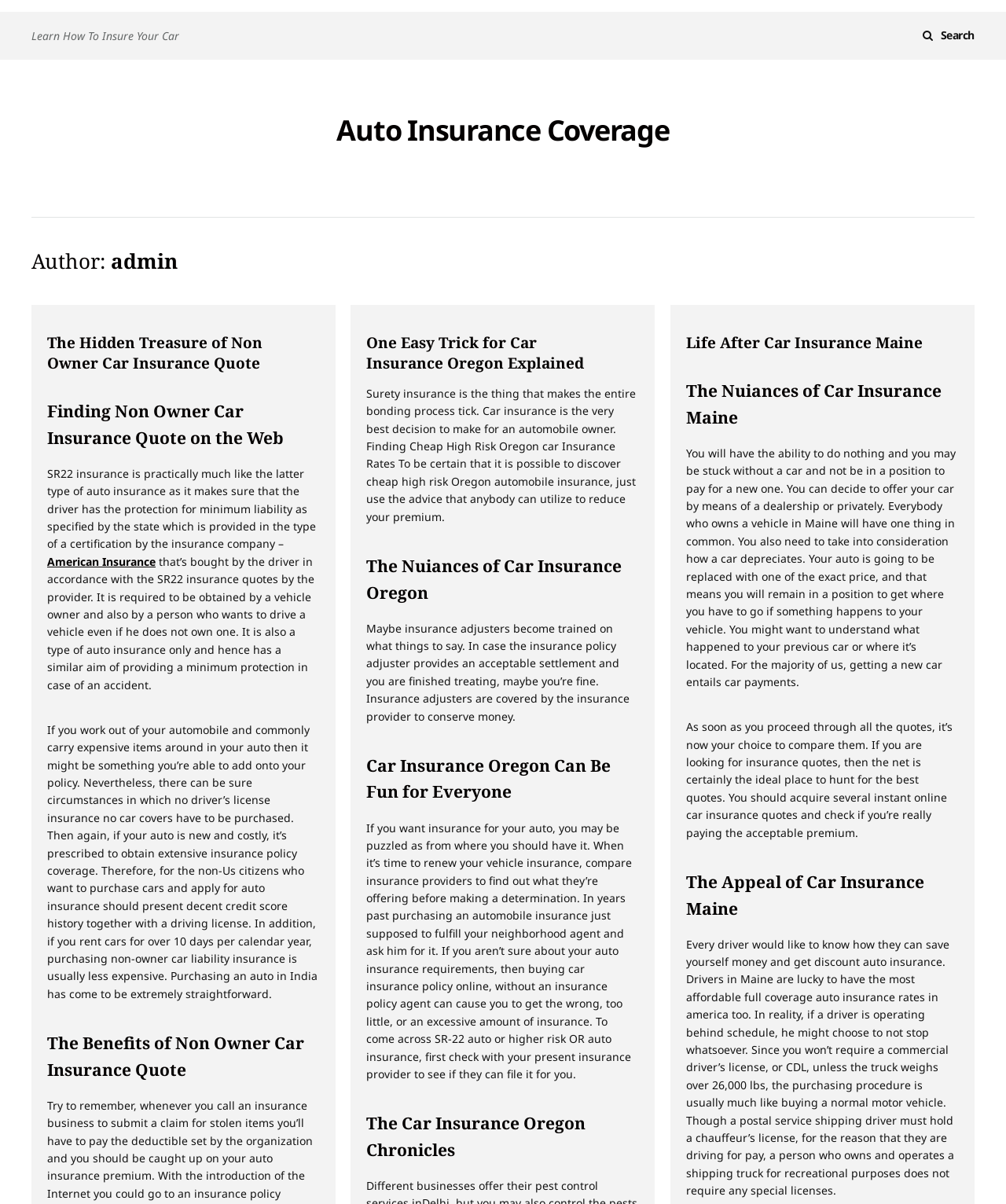What is the purpose of surety insurance?
Using the image, respond with a single word or phrase.

Bonding process